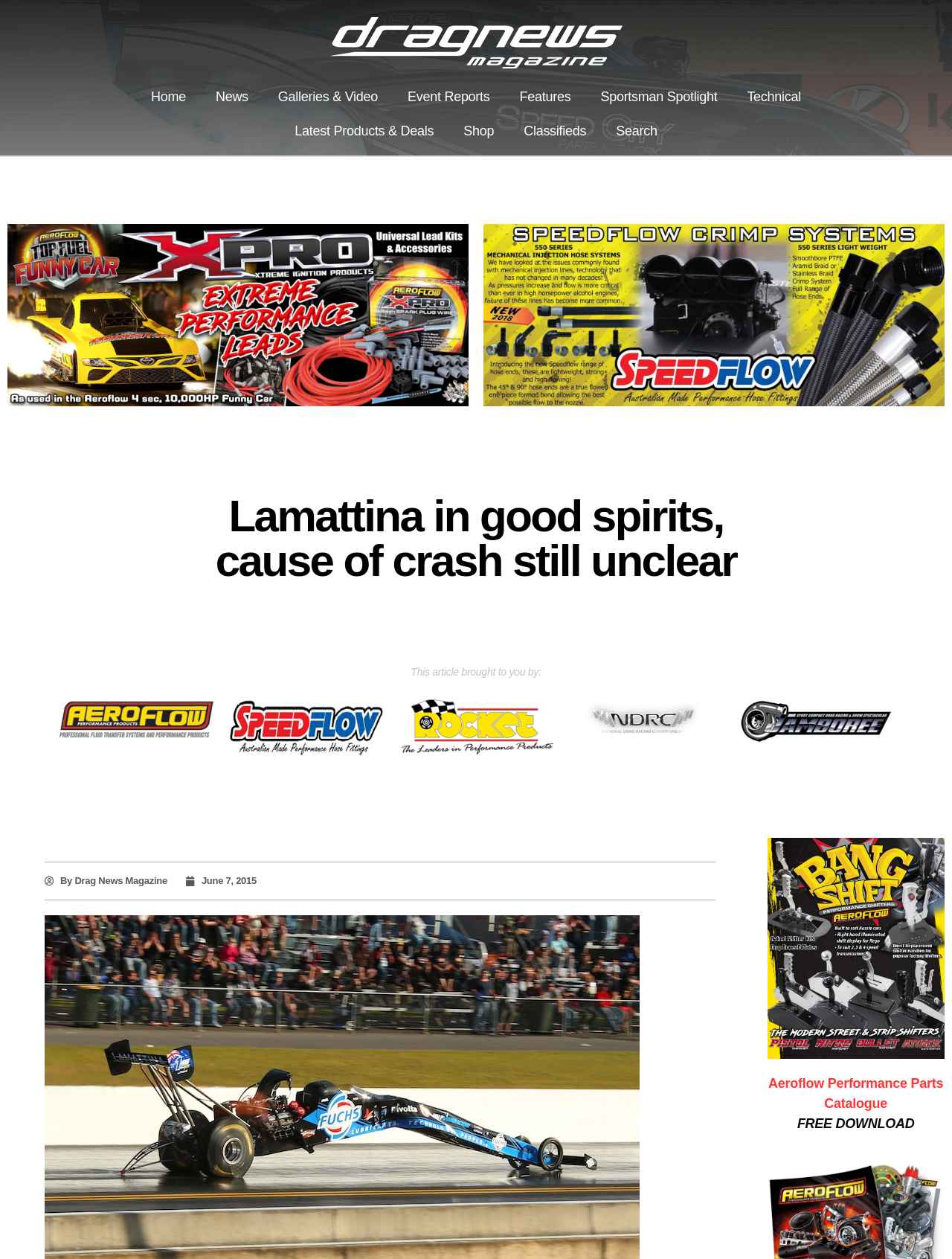Point out the bounding box coordinates of the section to click in order to follow this instruction: "Share via Facebook".

None